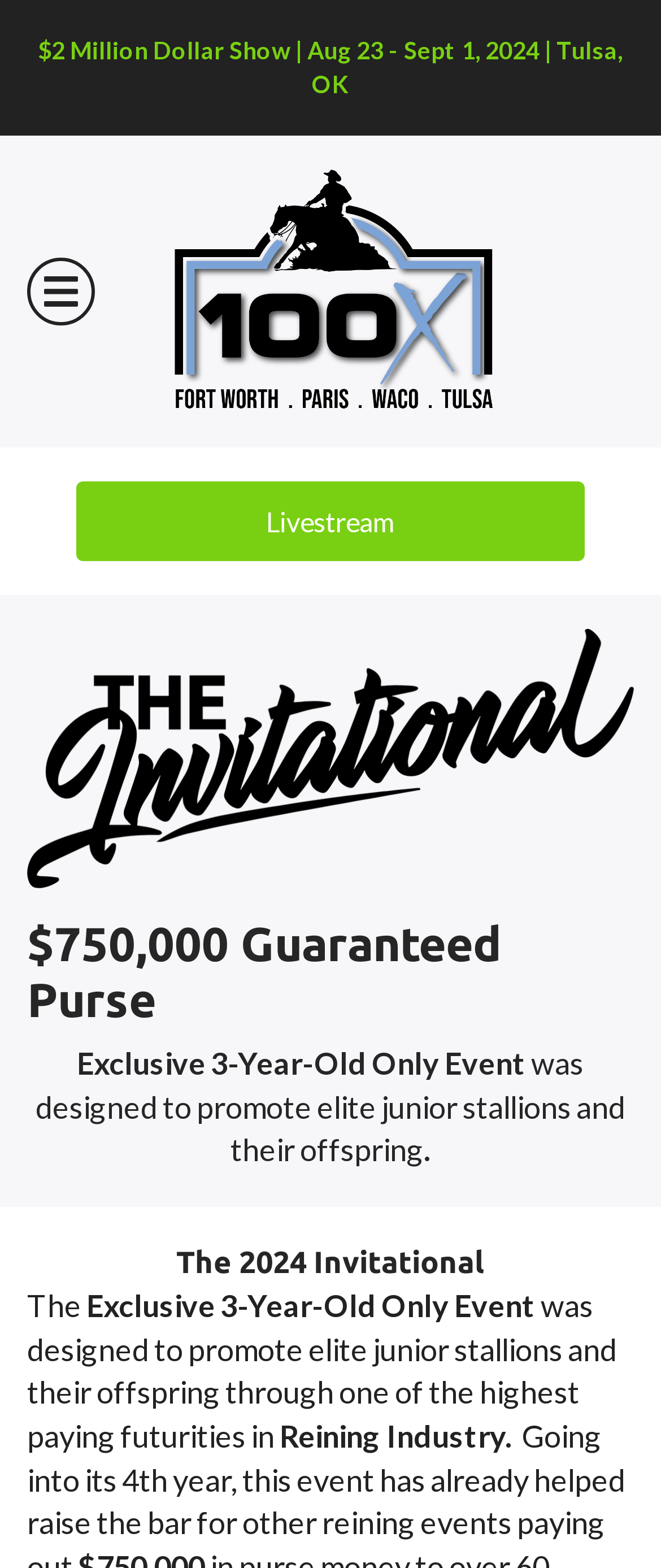Please provide a detailed answer to the question below by examining the image:
What is the location of the event?

I found the location of the event by looking at the StaticText element with the content '$2 Million Dollar Show | Aug 23 - Sept 1, 2024 | Tulsa, OK' which is located at the top of the webpage.